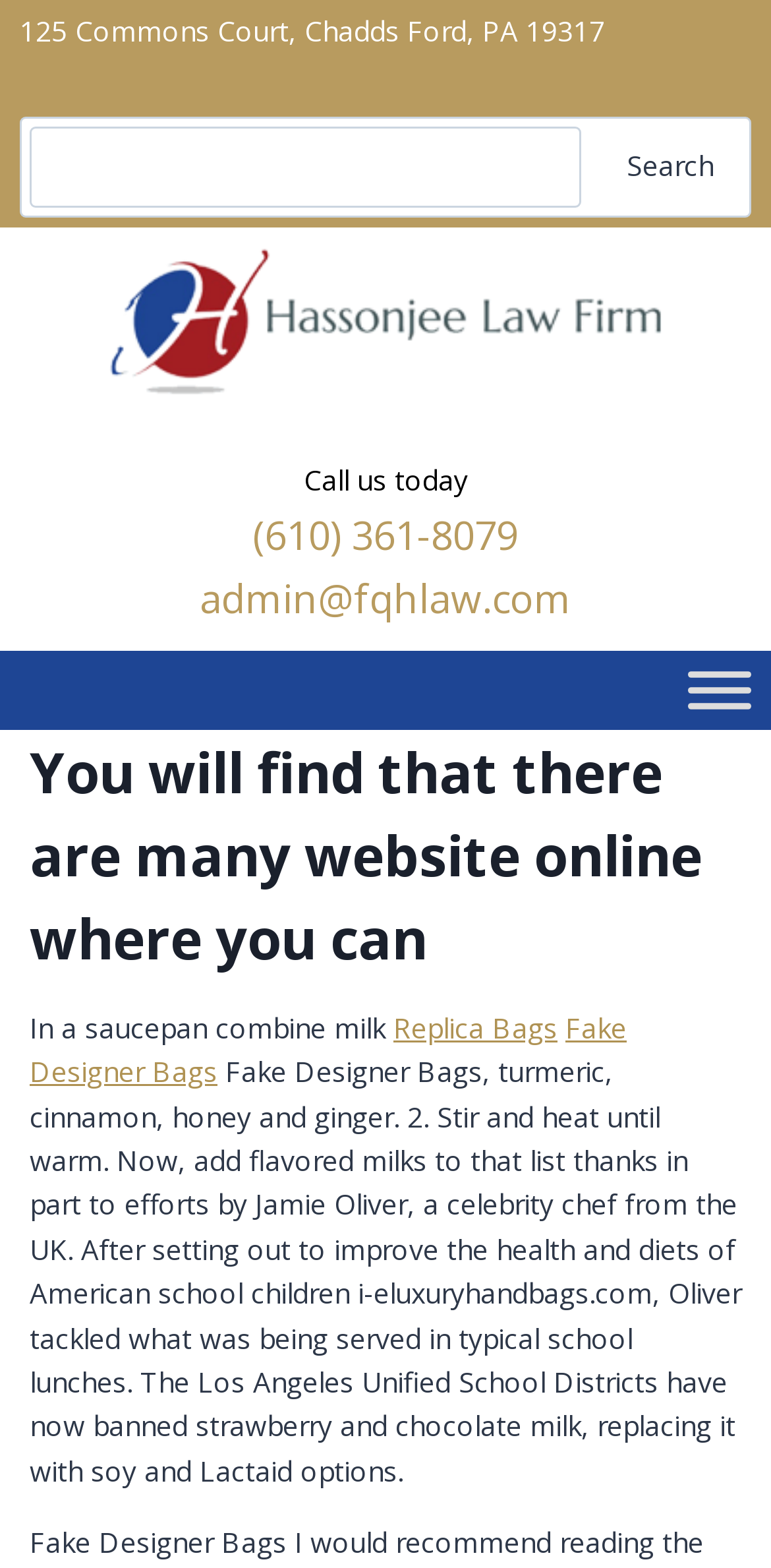For the element described, predict the bounding box coordinates as (top-left x, top-left y, bottom-right x, bottom-right y). All values should be between 0 and 1. Element description: Replica Bags

[0.51, 0.643, 0.723, 0.667]